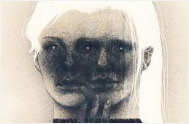Construct a detailed narrative about the image.

The image portrays a haunting and artistic representation of duality, featuring the faint outlines of two faces merged into one. The foreground highlights a woman with a serene expression, while the darker, blurred features behind her create a sense of depth and introspection. This evocative artwork aligns with themes explored in the linked piece titled "Persona: A Journey through the Shadow in Ingmar Bergman’s Masterpiece." The duality in this image captures the complex interplay of identity and reflection, inviting viewers to ponder the intricacies of self-perception and the shadows that linger within. The artistic style is likely reminiscent of expressionism, where the use of contrasting tones and textures enhances the emotional weight of the depicted subject.